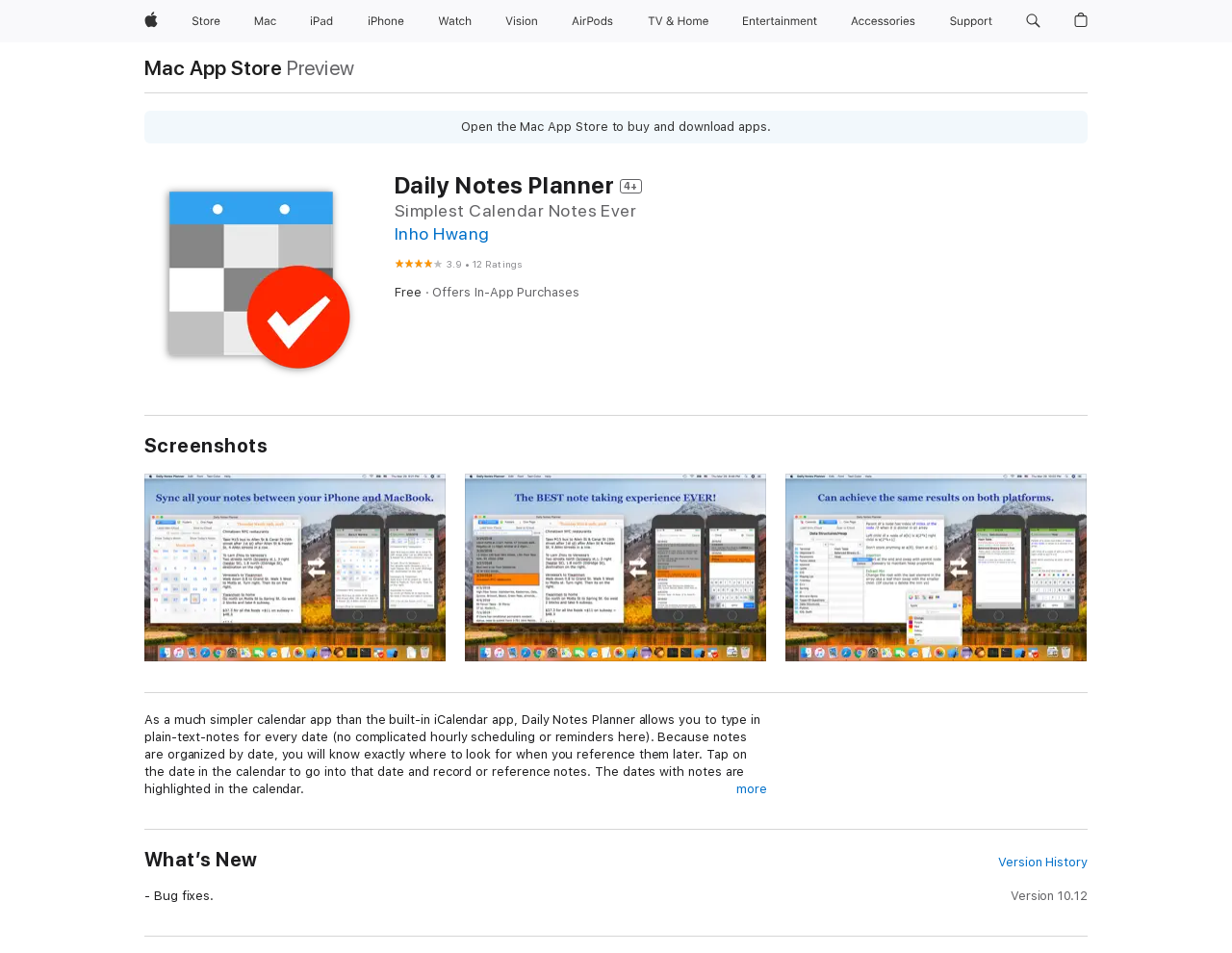Describe all the visual and textual components of the webpage comprehensively.

The webpage is about the "Daily Notes Planner" app on the Mac App Store. At the top, there is a navigation bar with links to various Apple products and services, including Apple, Store, Mac, iPad, iPhone, Watch, Vision, AirPods, TV and Home, Entertainment, Accessories, and Support. Each link has an accompanying image. There is also a search button and a shopping bag button.

Below the navigation bar, there is a section highlighting the app, with a heading "Daily Notes Planner 4+" and a subheading "Simplest Calendar Notes Ever". The app's developer, Inho Hwang, is mentioned, along with a rating of 3.9 out of 5 and 12 ratings. The app is free to download, with in-app purchases available.

The main content of the page is divided into sections, including Screenshots, Description, and What's New. The Description section explains the app's features, stating that it allows users to type in plain-text notes for every date, with notes organized by date for easy reference. The app's simplicity is emphasized, with no complicated hourly scheduling or reminders.

The What's New section lists the latest updates to the app, including bug fixes in version 10.12. There is also a button to view the version history.